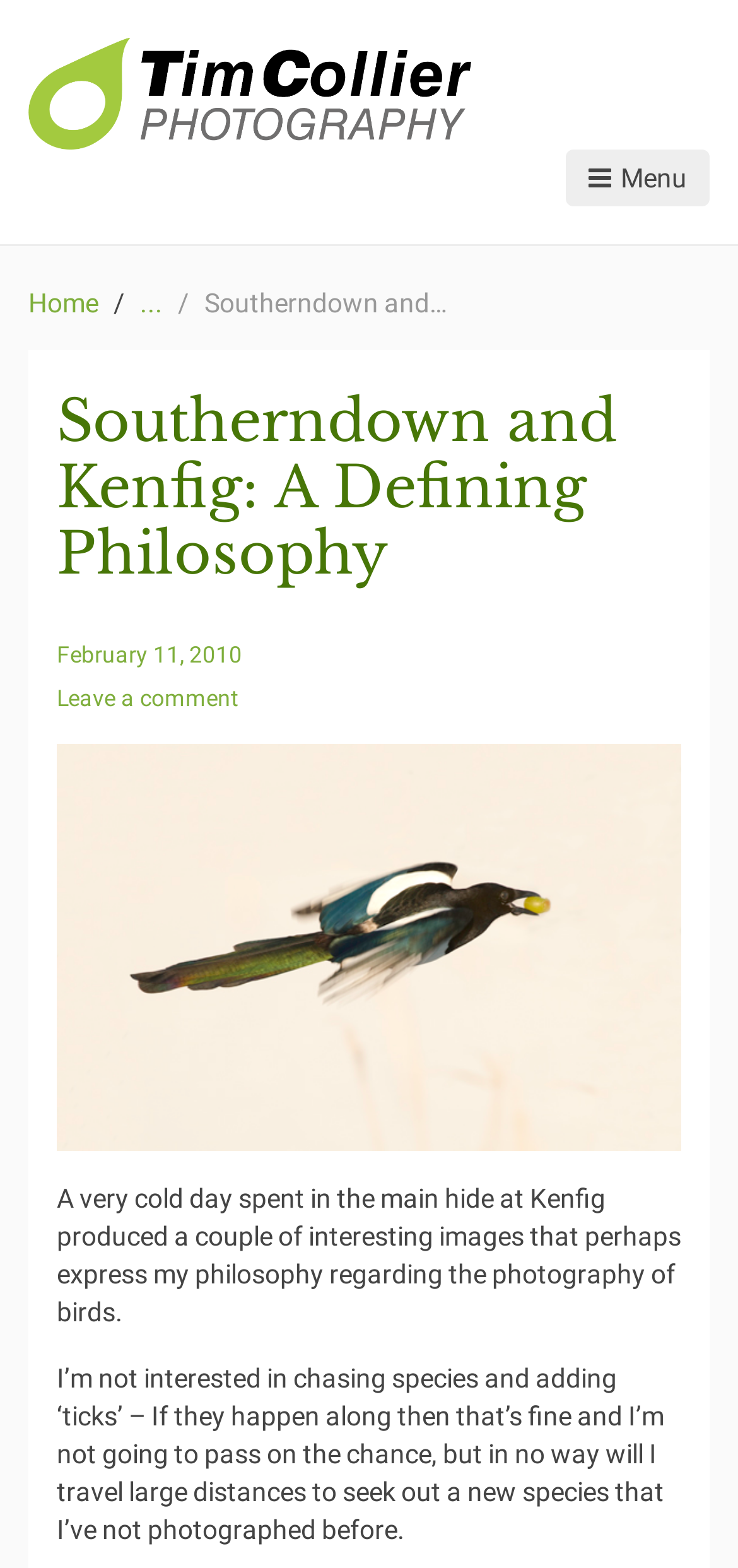What is the photographer's attitude towards new species?
Please answer the question with as much detail and depth as you can.

The photographer mentions that they are not interested in chasing species and adding 'ticks', which implies that they are not particularly enthusiastic about encountering new species, unless they happen to come across them.